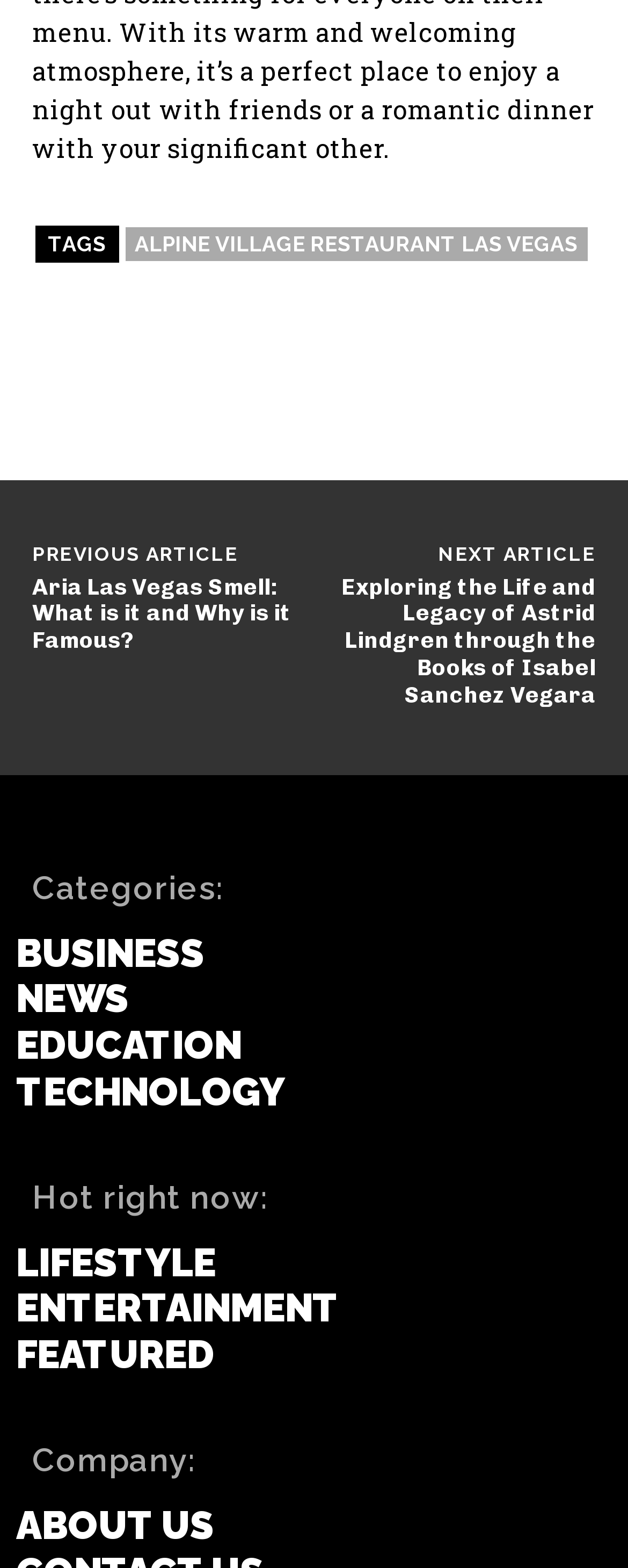Identify the bounding box coordinates of the clickable region to carry out the given instruction: "read about the COMPANY".

[0.051, 0.921, 0.313, 0.941]